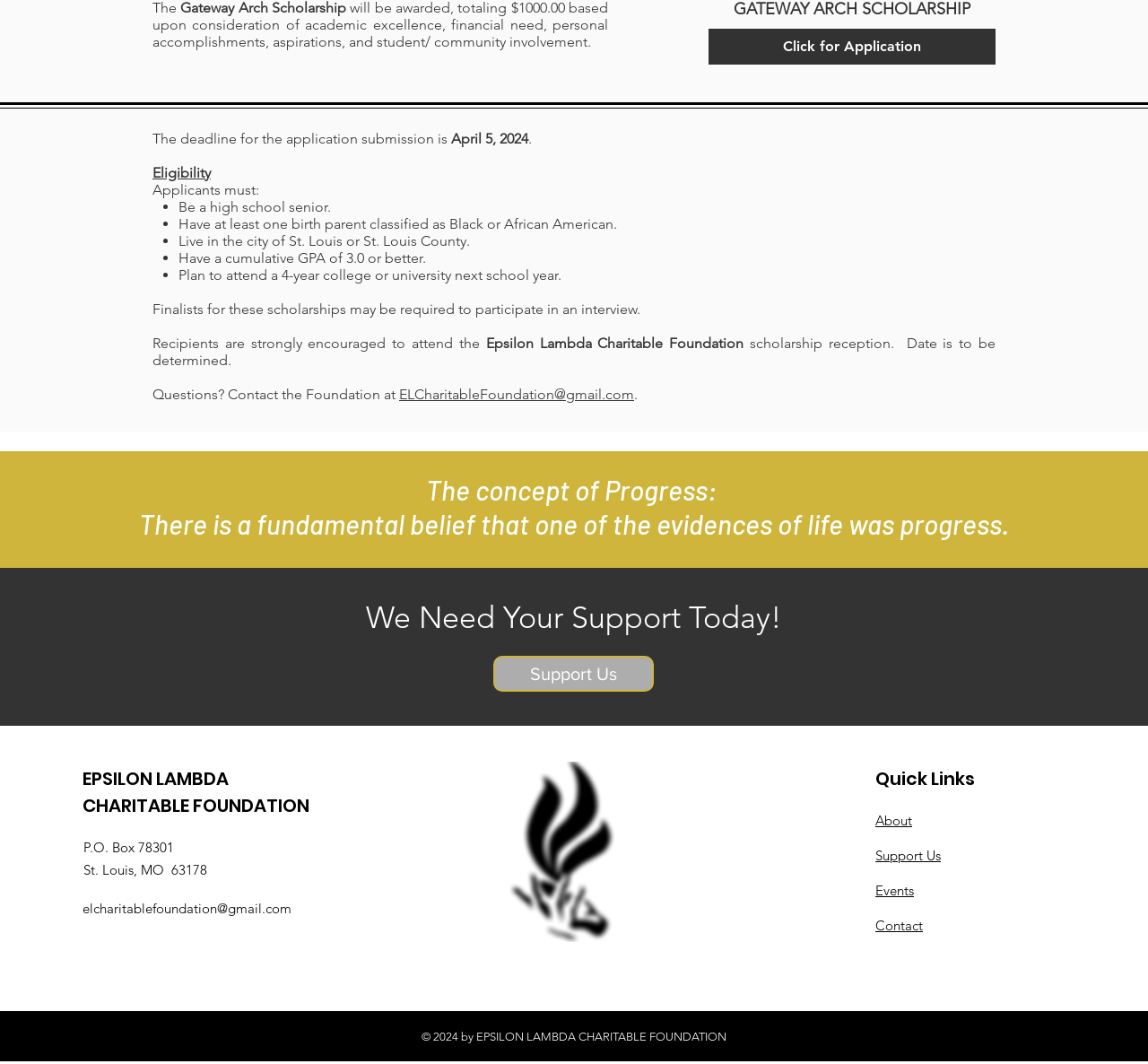Find the bounding box of the UI element described as: "WordPress.". The bounding box coordinates should be given as four float values between 0 and 1, i.e., [left, top, right, bottom].

None